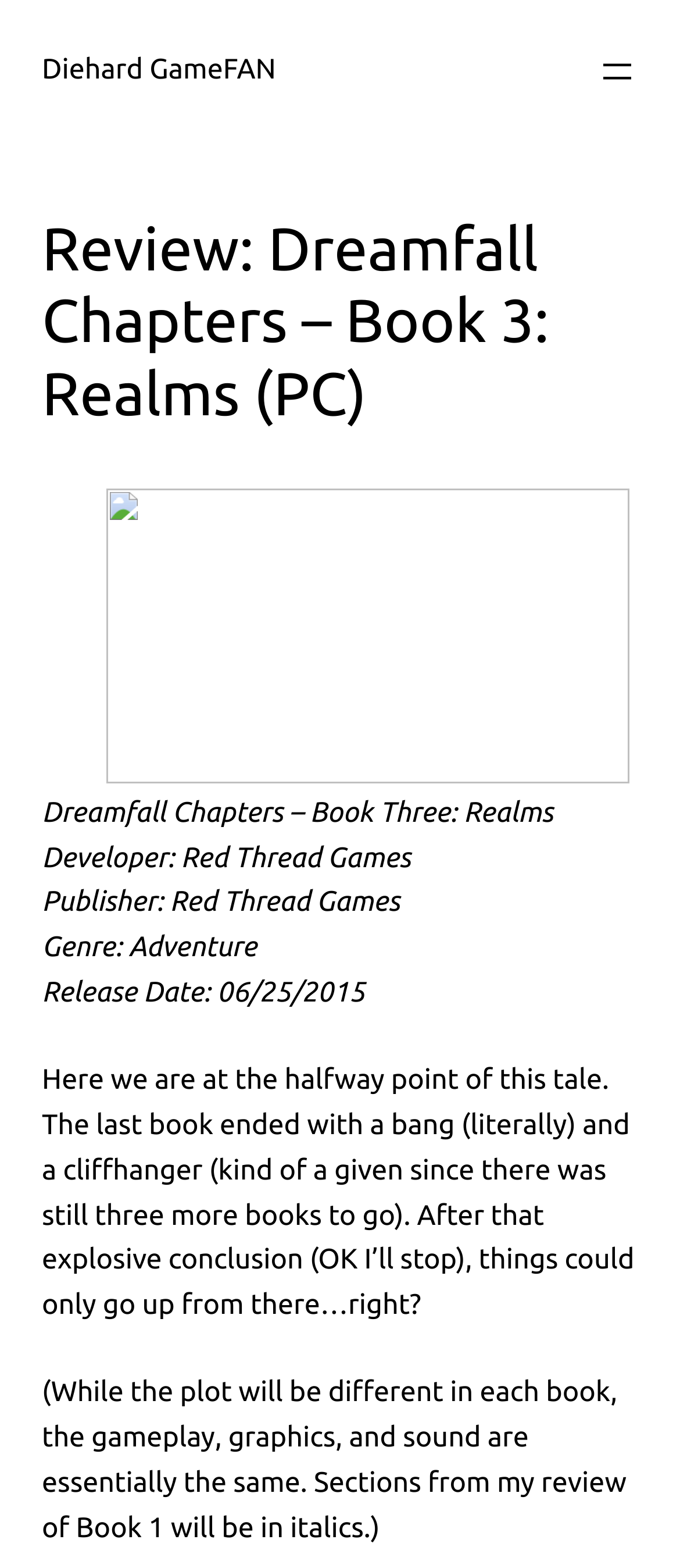How many images are on the webpage?
Based on the image, answer the question with a single word or brief phrase.

1